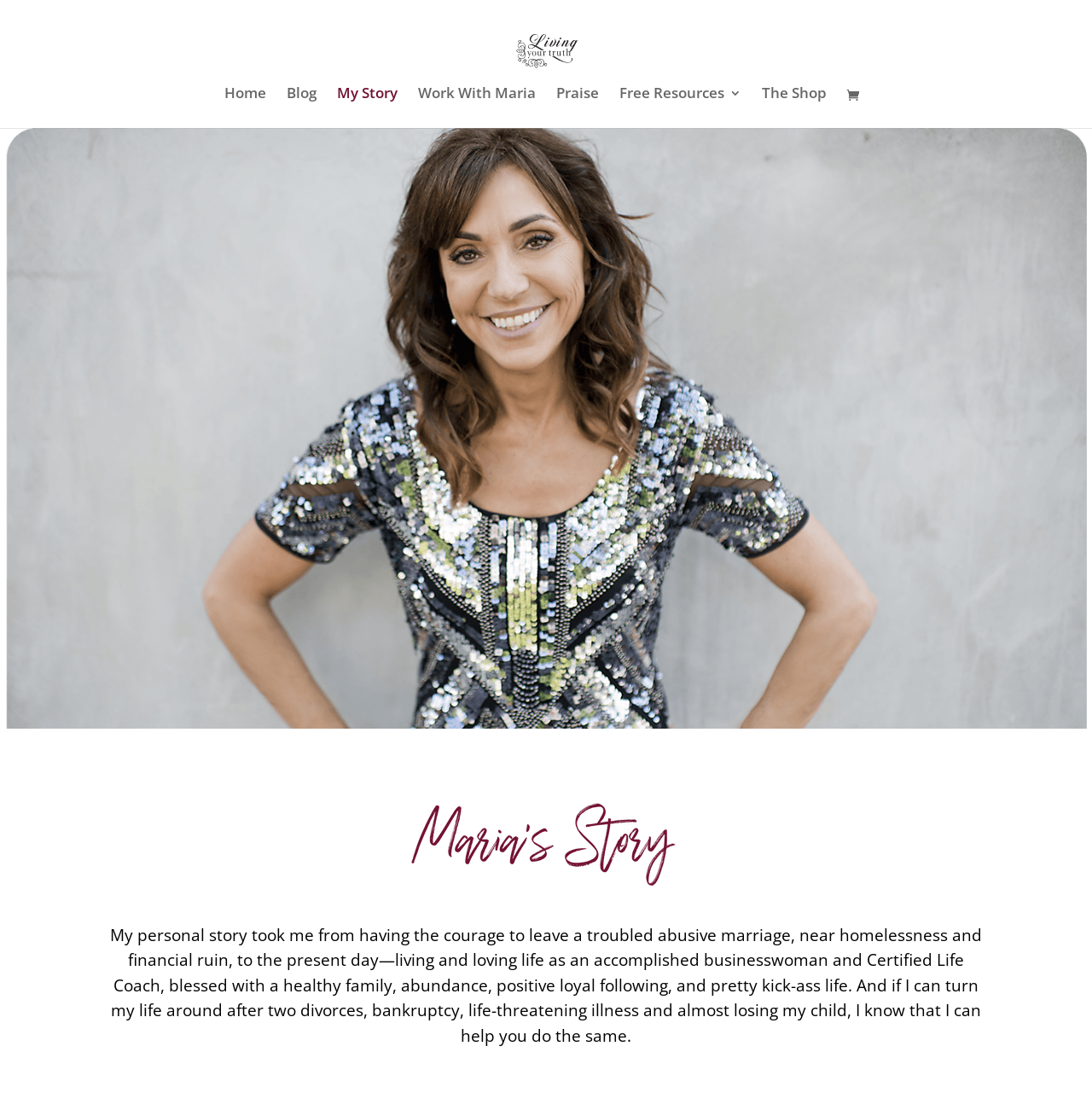How many social media links are there?
Answer the question based on the image using a single word or a brief phrase.

1